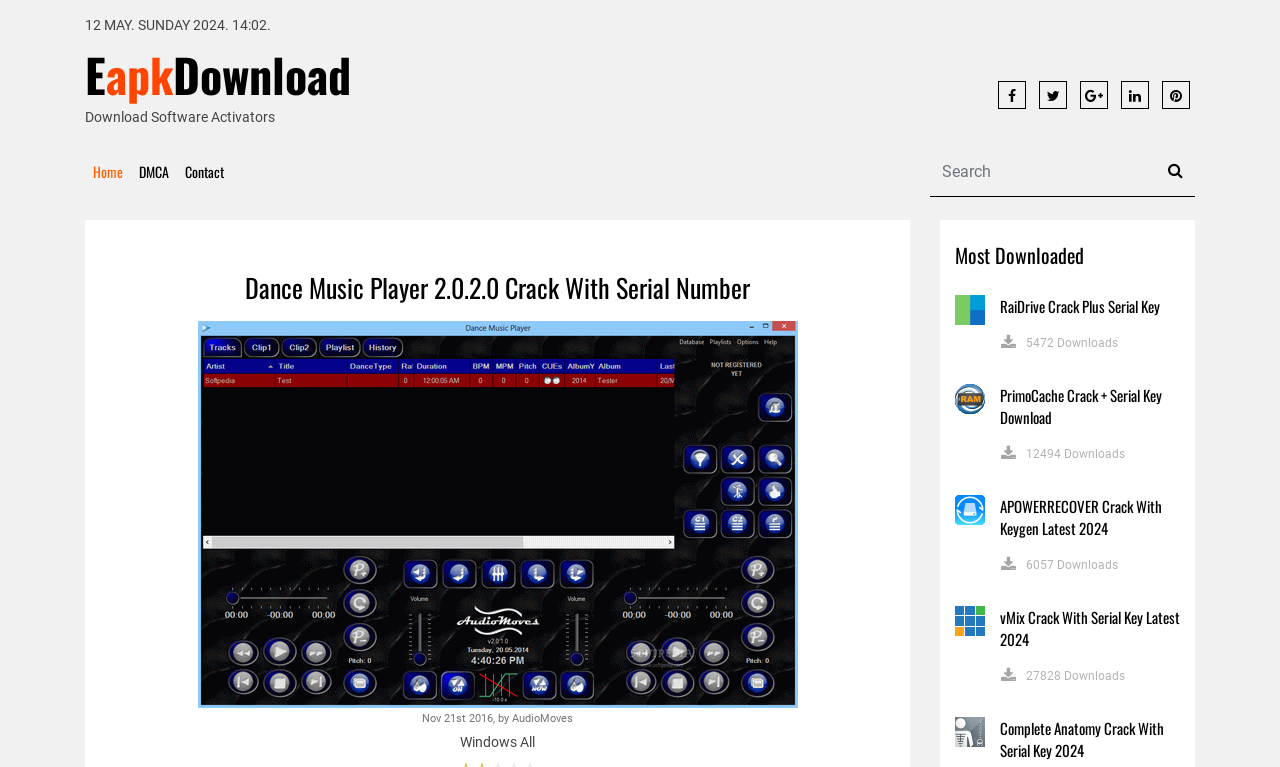Find the bounding box coordinates of the element's region that should be clicked in order to follow the given instruction: "Contact us". The coordinates should consist of four float numbers between 0 and 1, i.e., [left, top, right, bottom].

[0.138, 0.19, 0.181, 0.257]